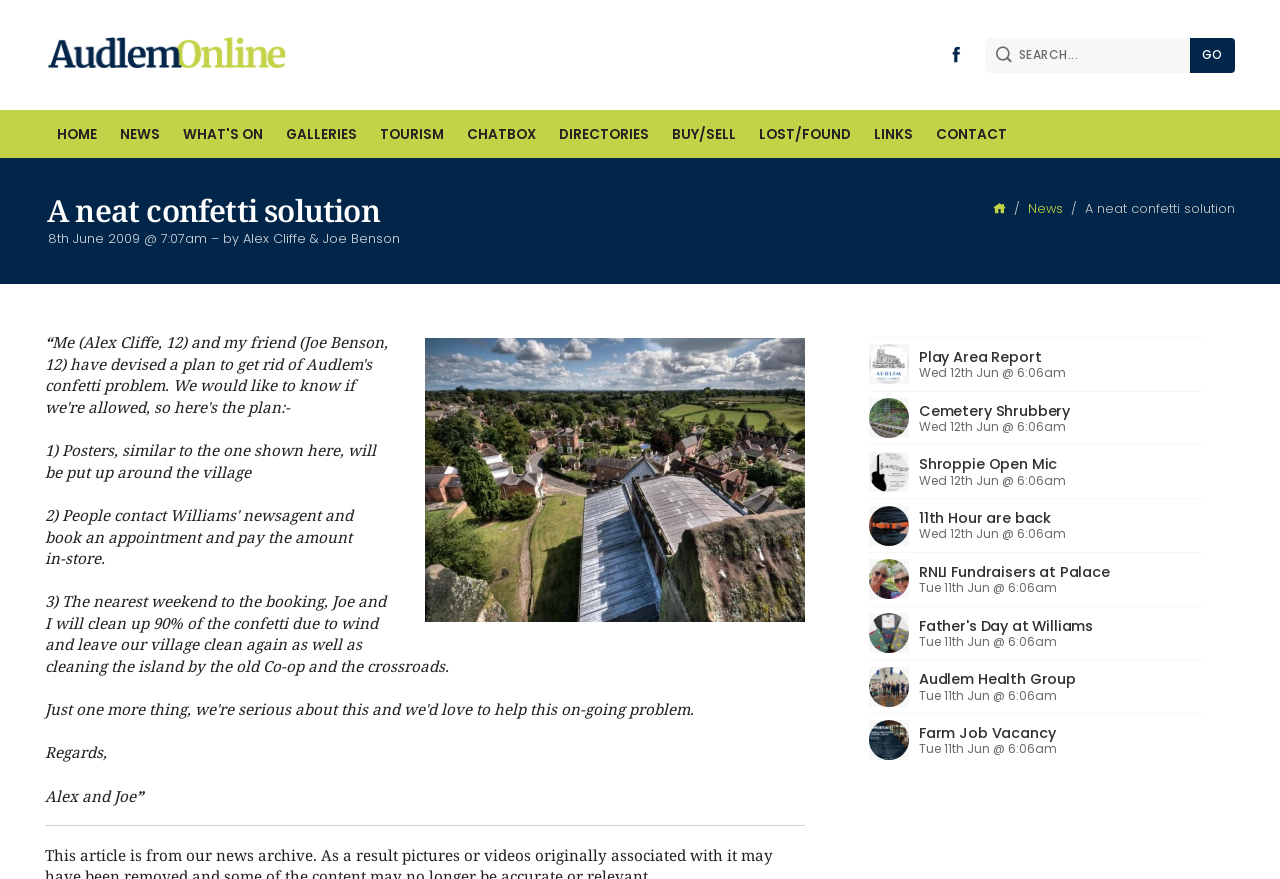Please answer the following question using a single word or phrase: 
What is the website's logo?

AudlemOnline Logo